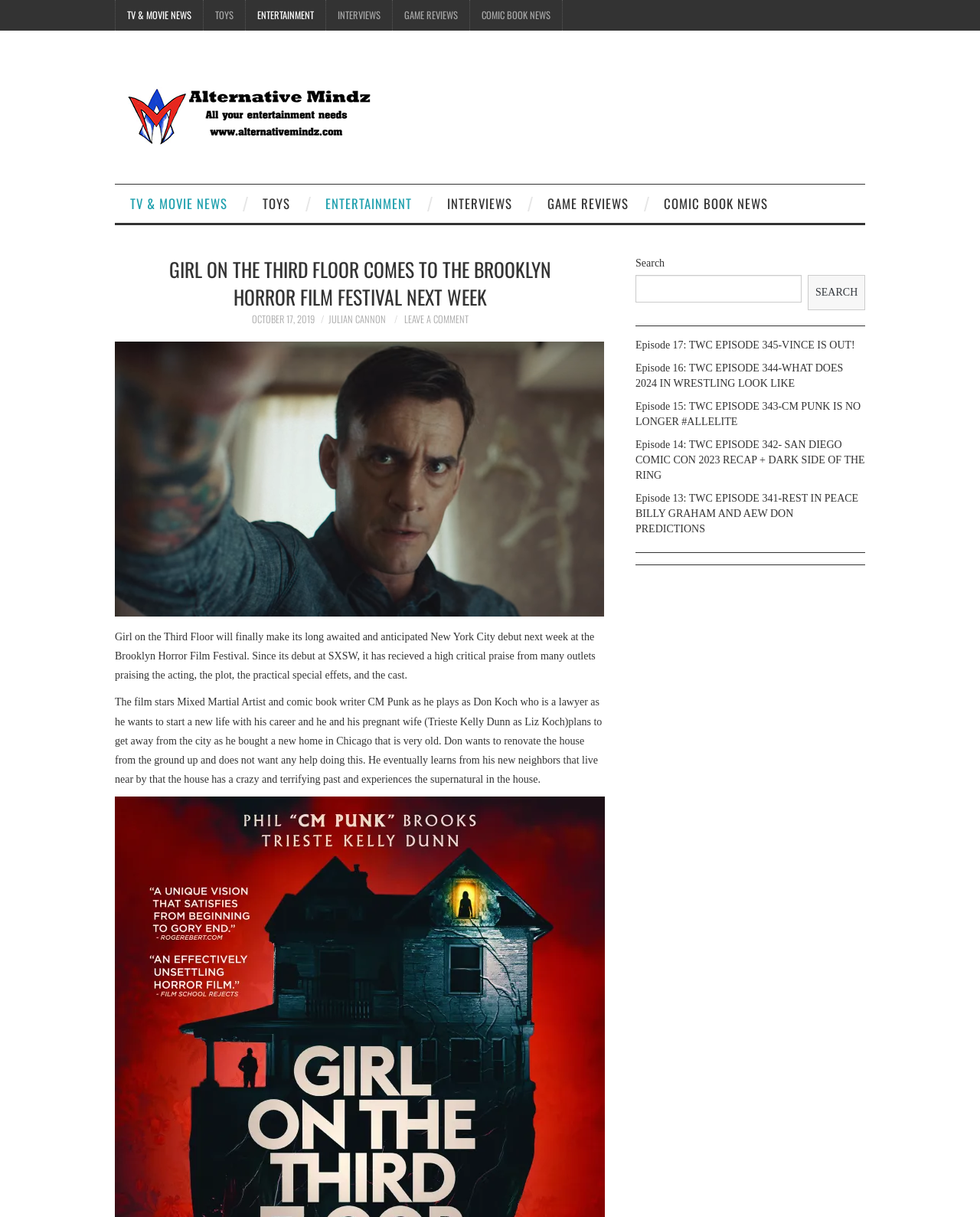Using the given description, provide the bounding box coordinates formatted as (top-left x, top-left y, bottom-right x, bottom-right y), with all values being floating point numbers between 0 and 1. Description: Entertainment

[0.251, 0.0, 0.332, 0.025]